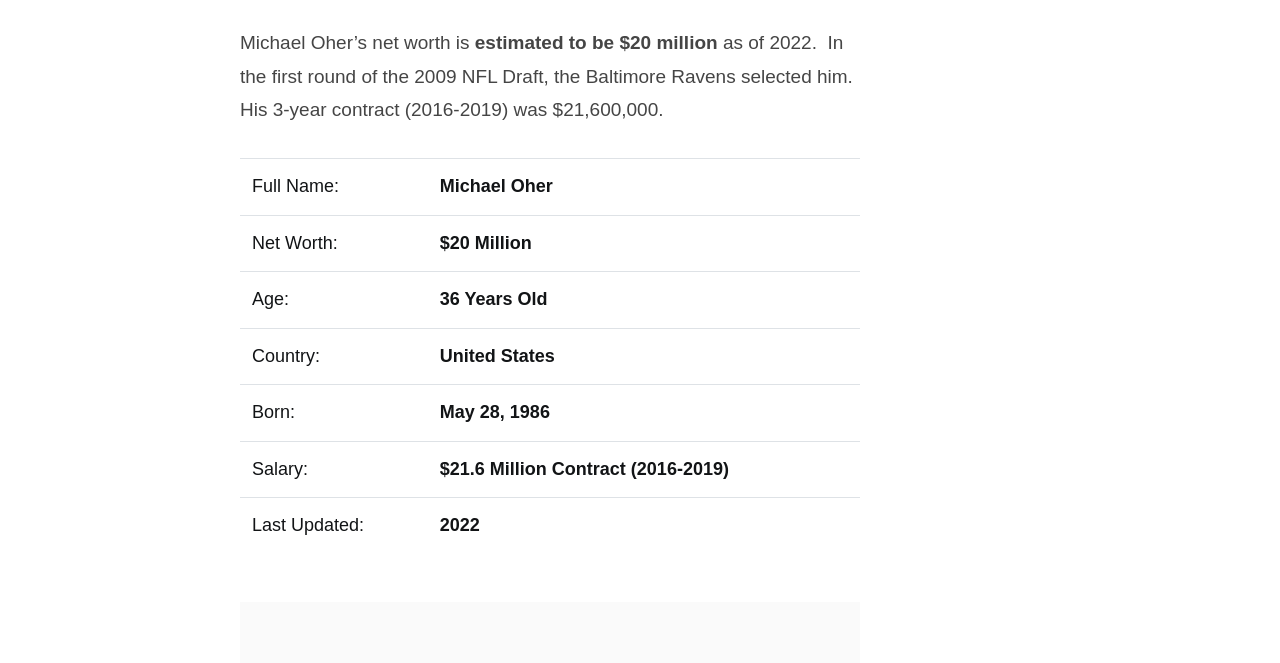What is Michael Oher's age?
Please use the image to provide an in-depth answer to the question.

The table on the webpage lists Michael Oher's age as 36 Years Old.